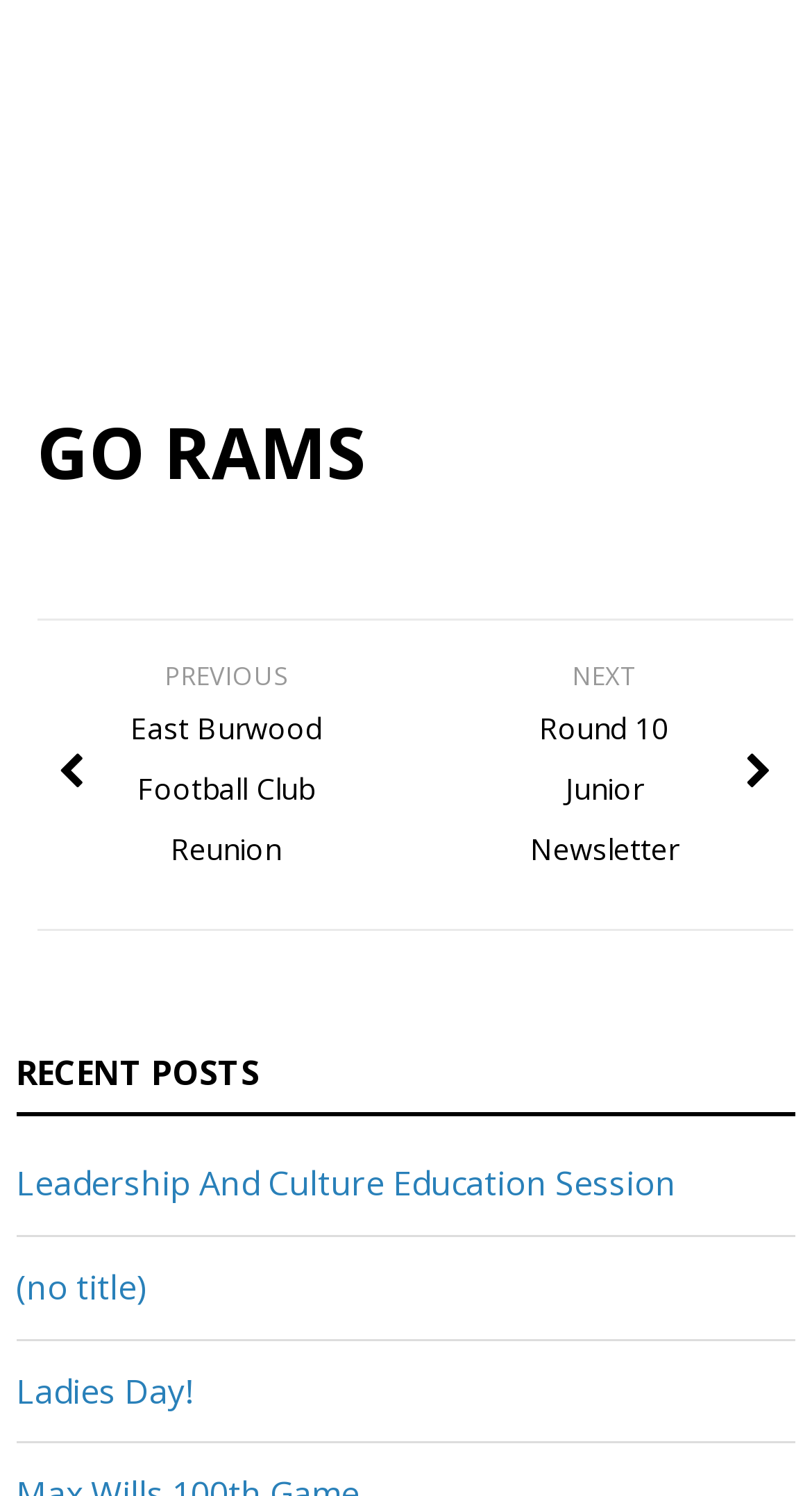Provide the bounding box coordinates of the HTML element described by the text: "Leadership And Culture Education Session". The coordinates should be in the format [left, top, right, bottom] with values between 0 and 1.

[0.02, 0.775, 0.833, 0.806]